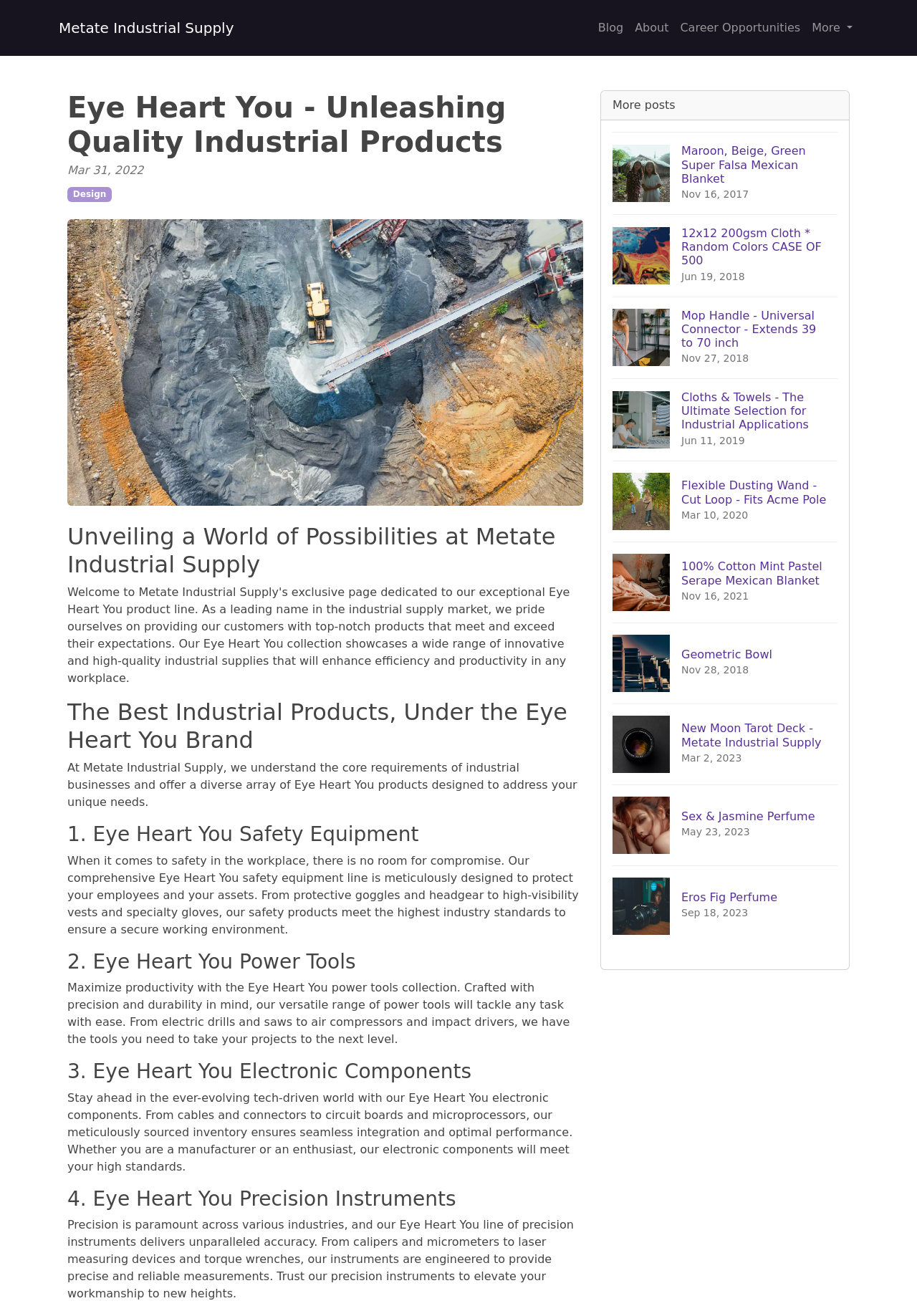What is the date of the latest blog post?
Could you give a comprehensive explanation in response to this question?

The latest blog post is listed at the bottom of the webpage, with a heading 'New Moon Tarot Deck - Metate Industrial Supply' and a date 'Mar 2, 2023'. This indicates that the latest blog post was published on this date.